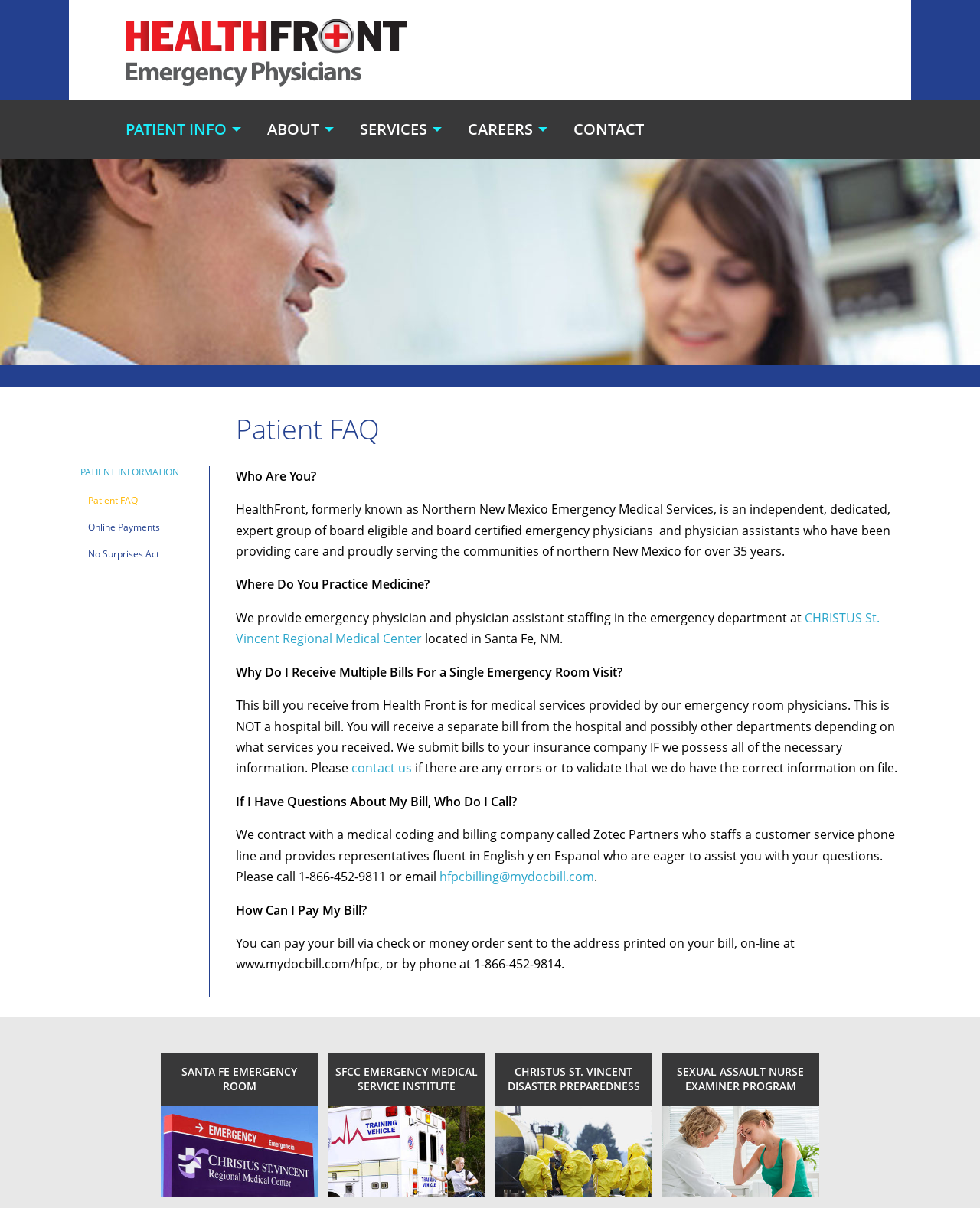Create a detailed narrative of the webpage’s visual and textual elements.

The webpage is about HealthFront, a group of board-certified emergency physicians providing care at CHRISTUS St. Vincent hospital in Santa Fe, New Mexico. At the top of the page, there is a horizontal menu bar with five menu items: Patient Info, About, Services, Careers, and CONTACT. Below the menu bar, there is a large image of HealthFront Emergency Physicians.

The main content of the page is divided into sections. The first section is headed "Patient FAQ" and contains several questions and answers about HealthFront, including who they are, where they practice medicine, and why patients receive multiple bills for a single emergency room visit. The answers are provided in paragraphs of text.

Below the FAQ section, there are four columns of links and headings, each with a specific topic. The first column is headed "PATIENT INFORMATION" and contains links to Patient FAQ, Online Payments, and No Surprises Act. The second column is headed "SANTA FE EMERGENCY ROOM" and contains an image and a link. The third column is headed "SFCC EMERGENCY MEDICAL SERVICE INSTITUTE" and also contains an image and a link. The fourth column is headed "CHRISTUS ST. VINCENT DISASTER PREPAREDNESS" and contains an image and a link, followed by another section headed "SEXUAL ASSAULT NURSE EXAMINER PROGRAM" with an image and a link.

Throughout the page, there are several images, including the HealthFront logo, and multiple links to other pages or websites. The overall layout is organized and easy to navigate, with clear headings and concise text.